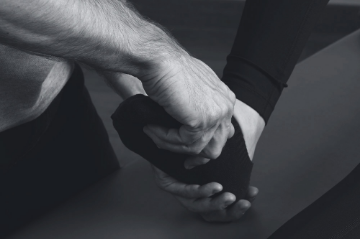What is the aesthetic of the image?
Please provide a comprehensive and detailed answer to the question.

The caption specifically mentions that the image has a black-and-white aesthetic, which highlights the tactile interaction and the importance of skilled guidance in personal health and fitness.